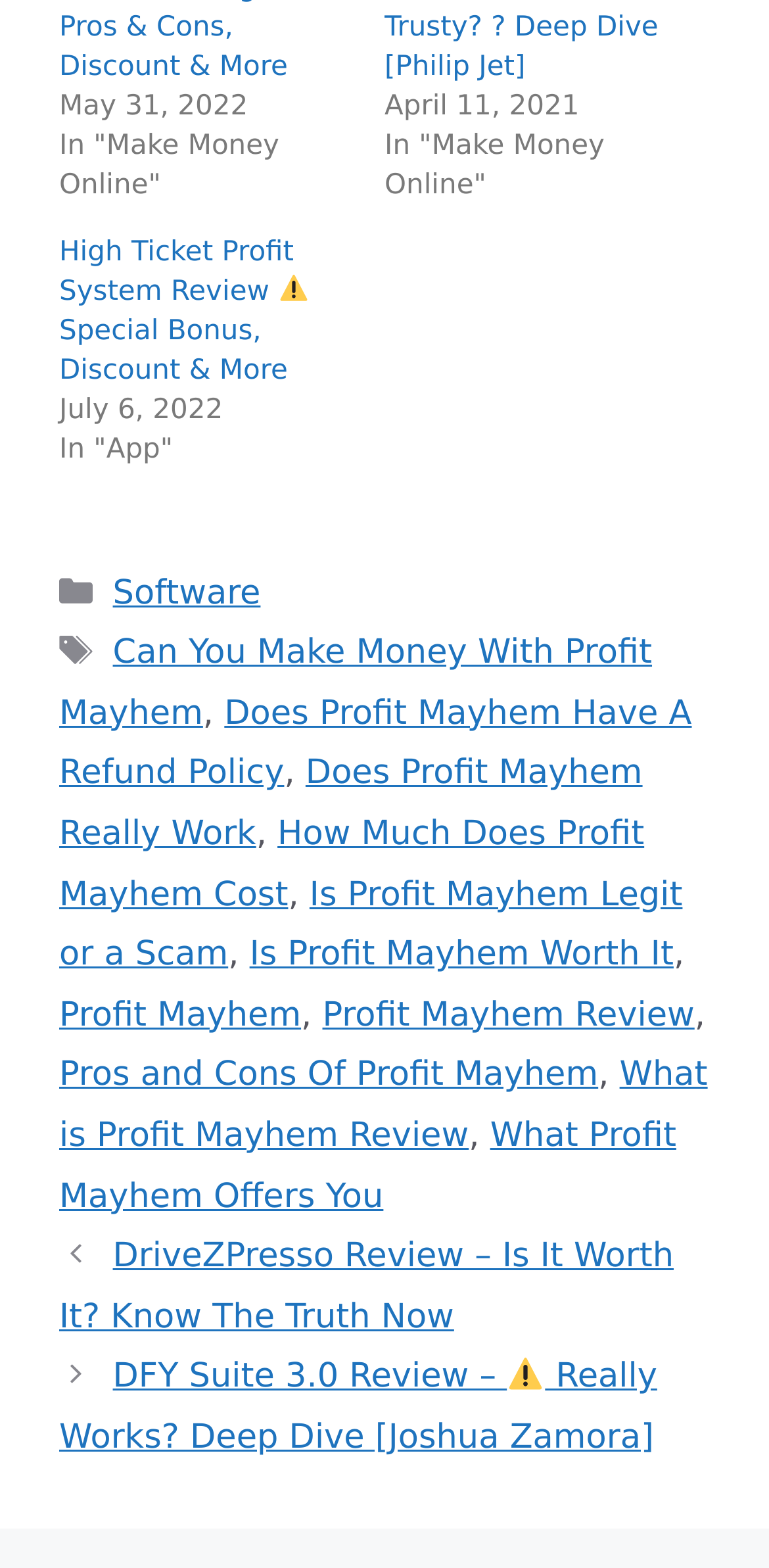What is the date of the first article?
Answer the question with a single word or phrase, referring to the image.

May 31, 2022